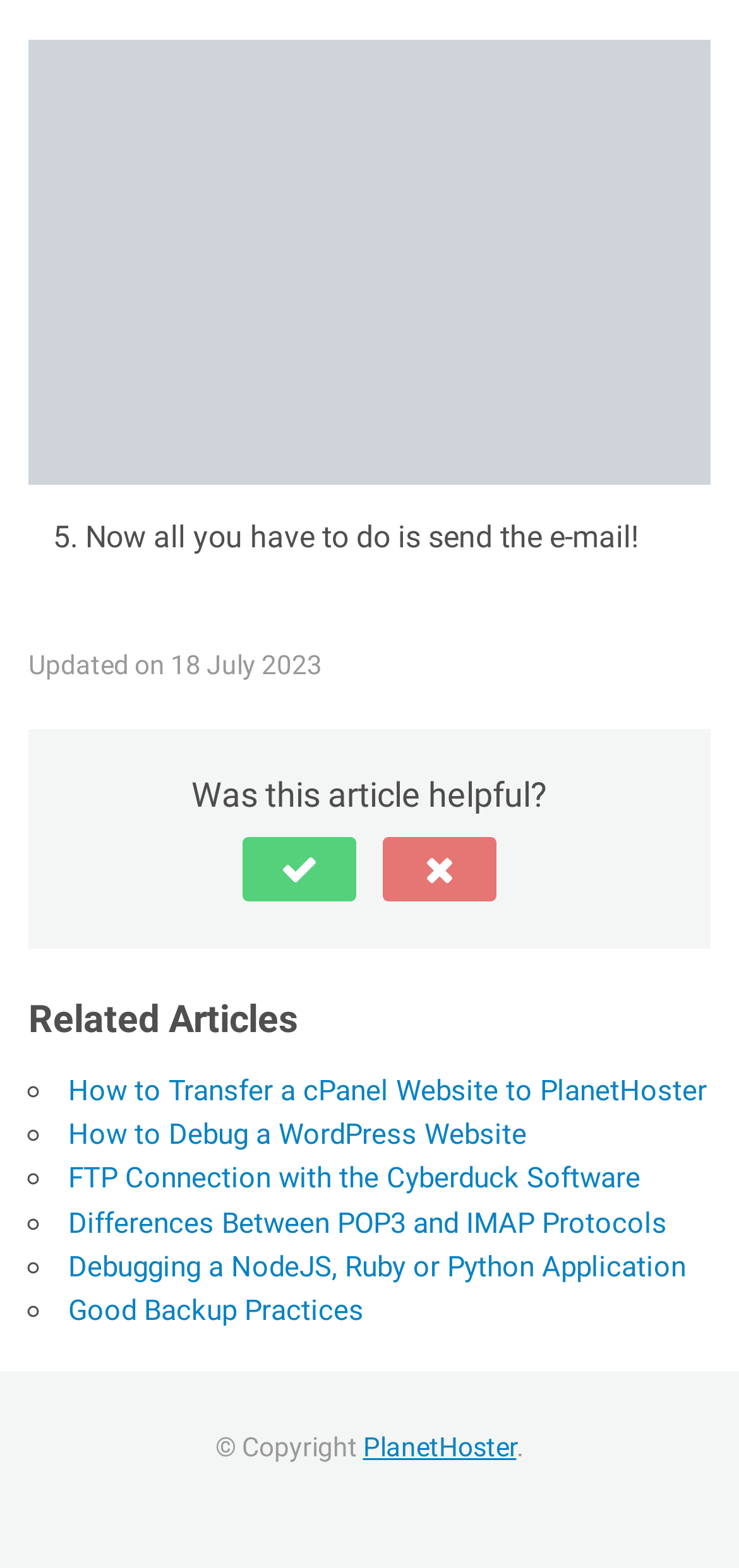Locate the bounding box coordinates of the element's region that should be clicked to carry out the following instruction: "Click the LOGIN link". The coordinates need to be four float numbers between 0 and 1, i.e., [left, top, right, bottom].

None